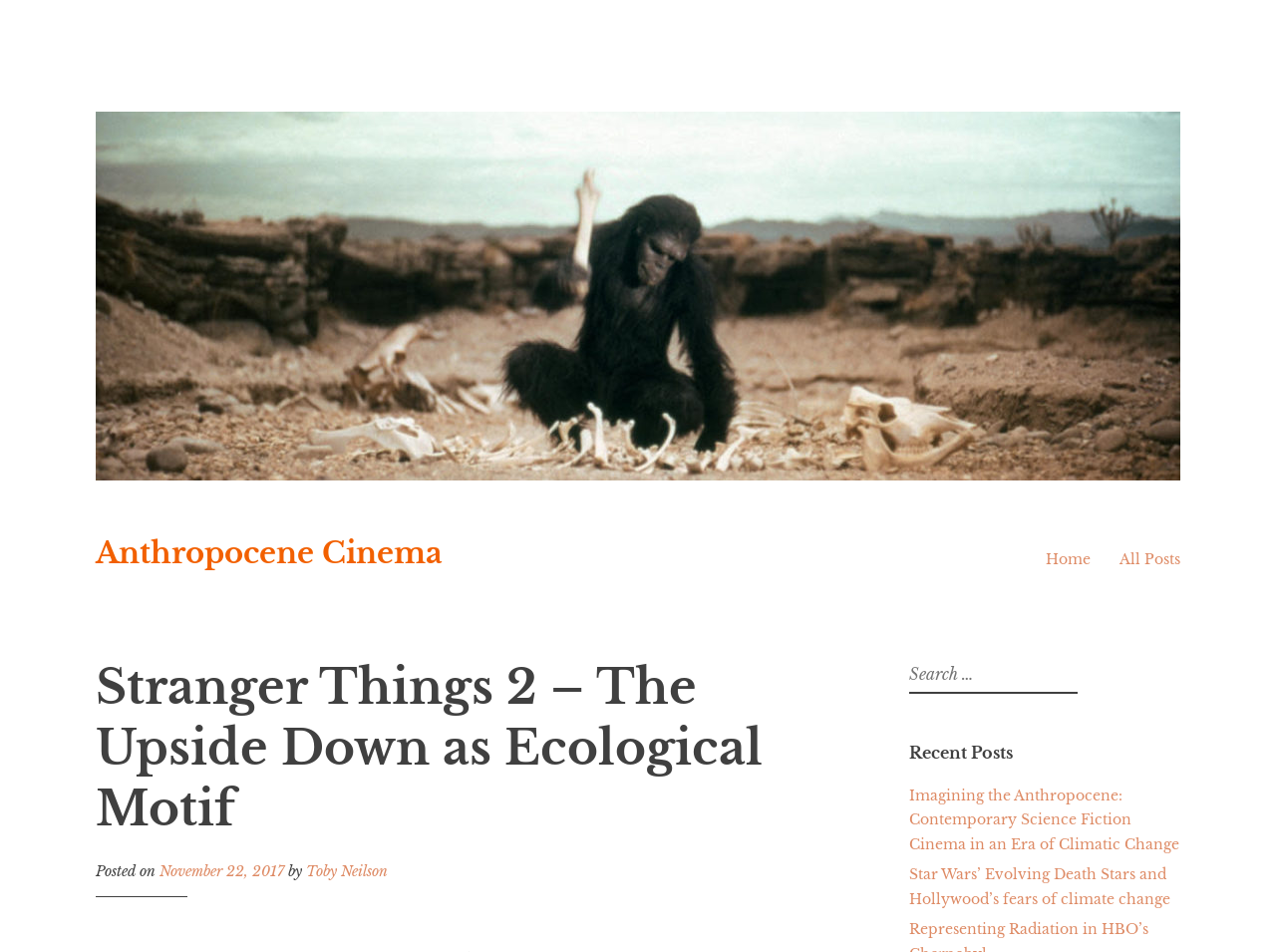Respond to the question below with a single word or phrase:
Who is the author of the current post?

Toby Neilson